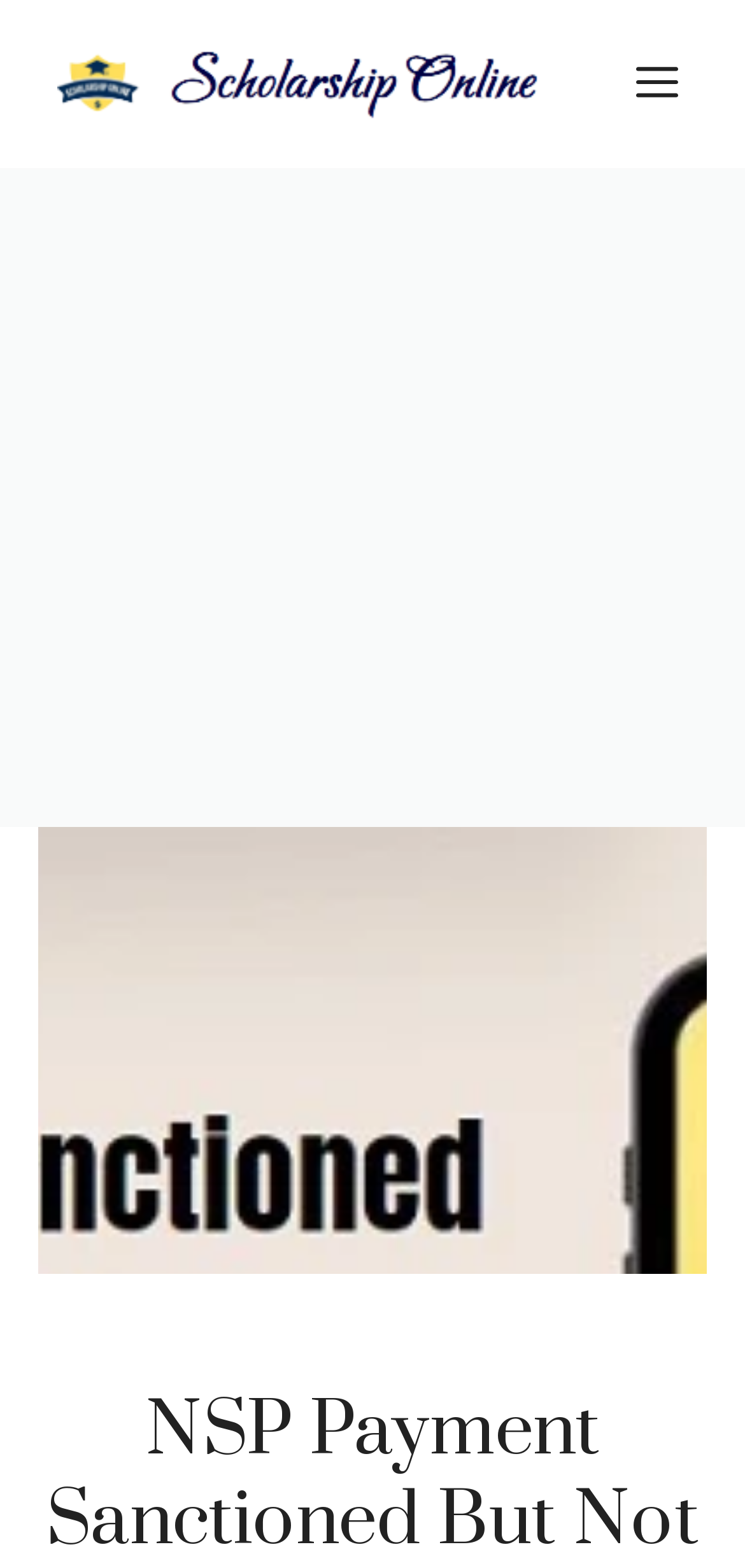Based on the image, provide a detailed response to the question:
What is the purpose of the website?

Based on the webpage structure and content, it appears that the website is designed to assist users in resolving issues related to missing NSP payments. The presence of a navigation menu and a focused root element suggests that the website provides a step-by-step process to address these issues.